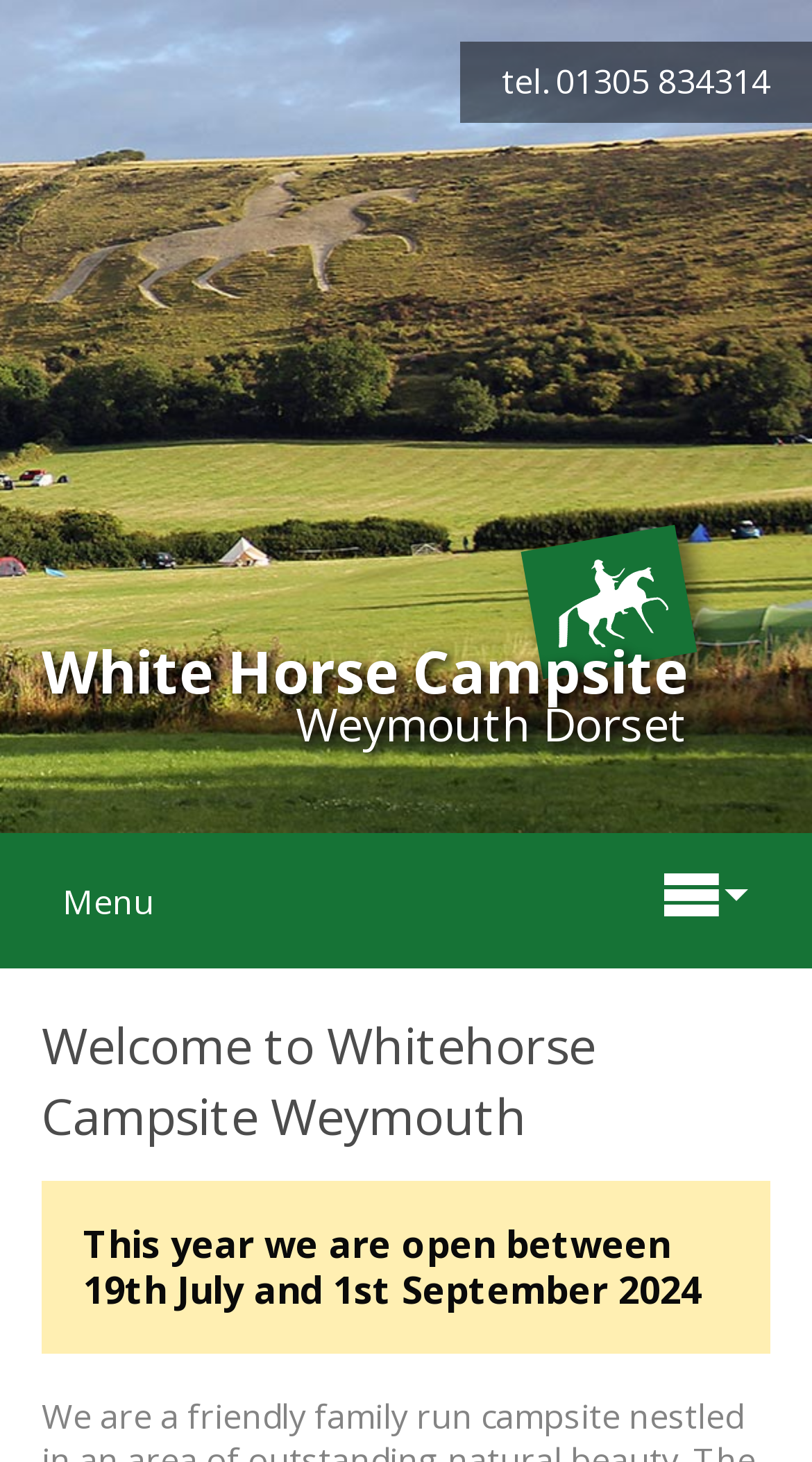Is the menu expanded?
Look at the image and construct a detailed response to the question.

I found the menu element and checked its expanded property, which is set to False, indicating that the menu is not expanded.